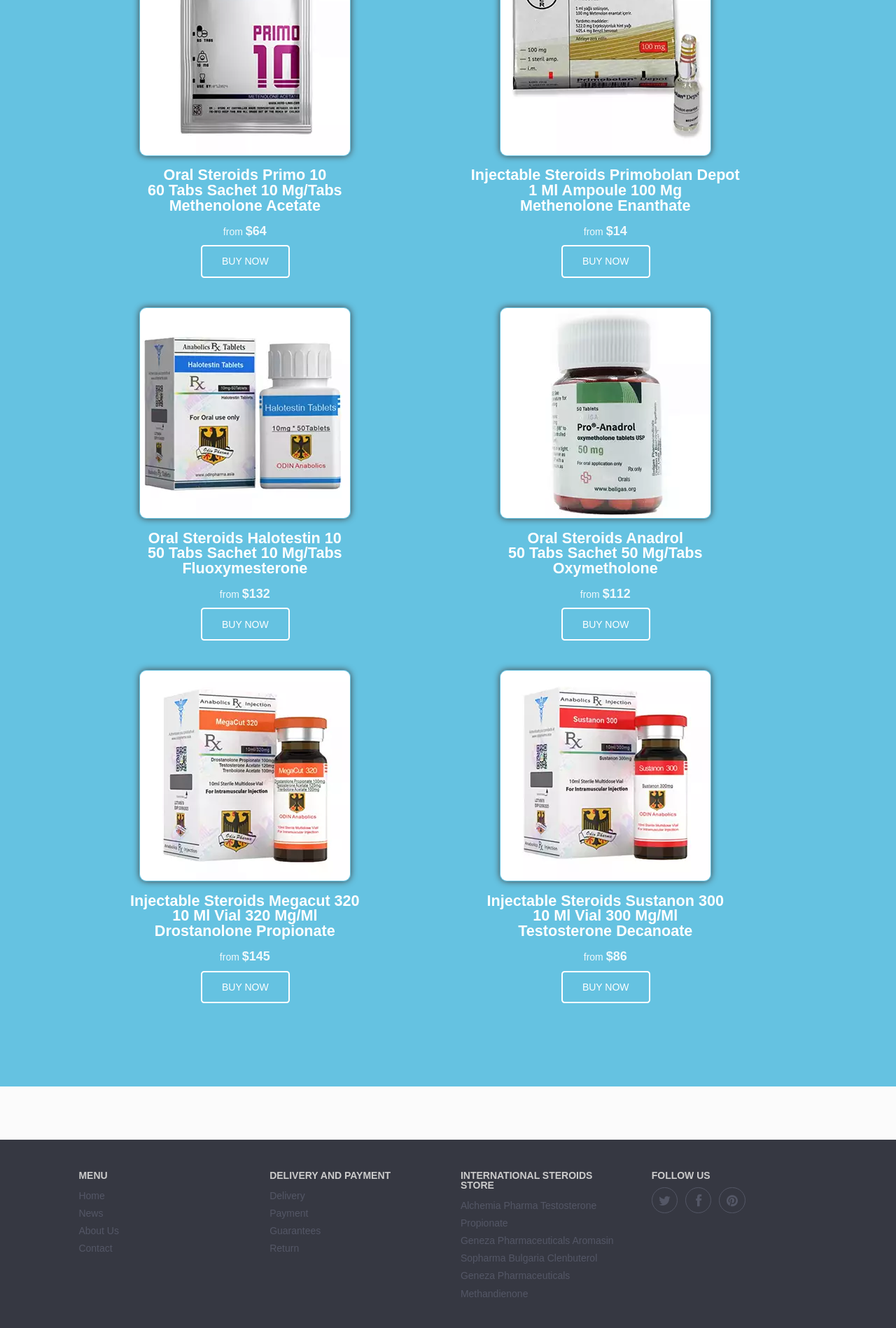Please provide a one-word or short phrase answer to the question:
What is the name of the last product on the page?

Injectable Steroids Sustanon 300